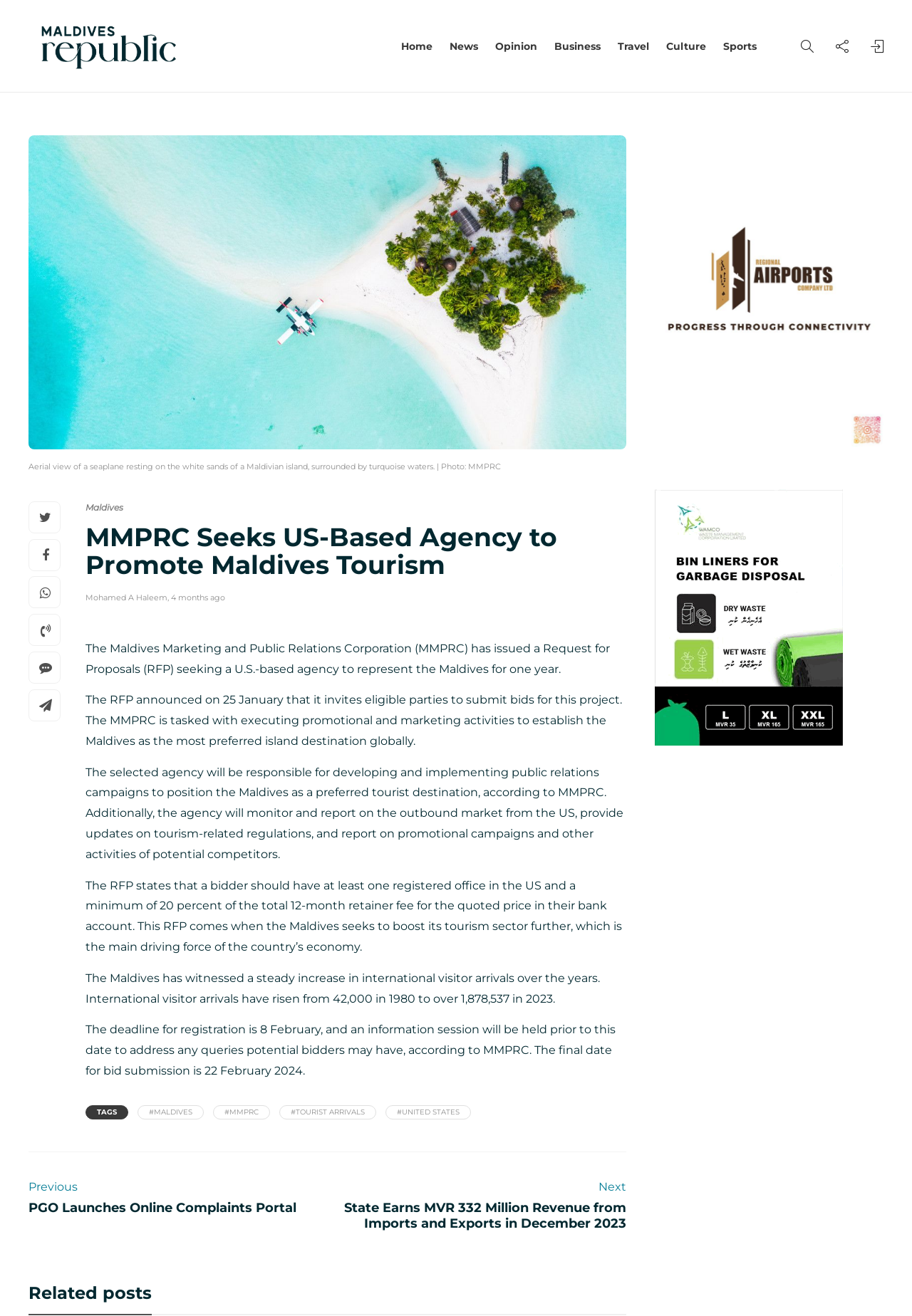Using the webpage screenshot and the element description 4 months ago, determine the bounding box coordinates. Specify the coordinates in the format (top-left x, top-left y, bottom-right x, bottom-right y) with values ranging from 0 to 1.

[0.188, 0.45, 0.247, 0.458]